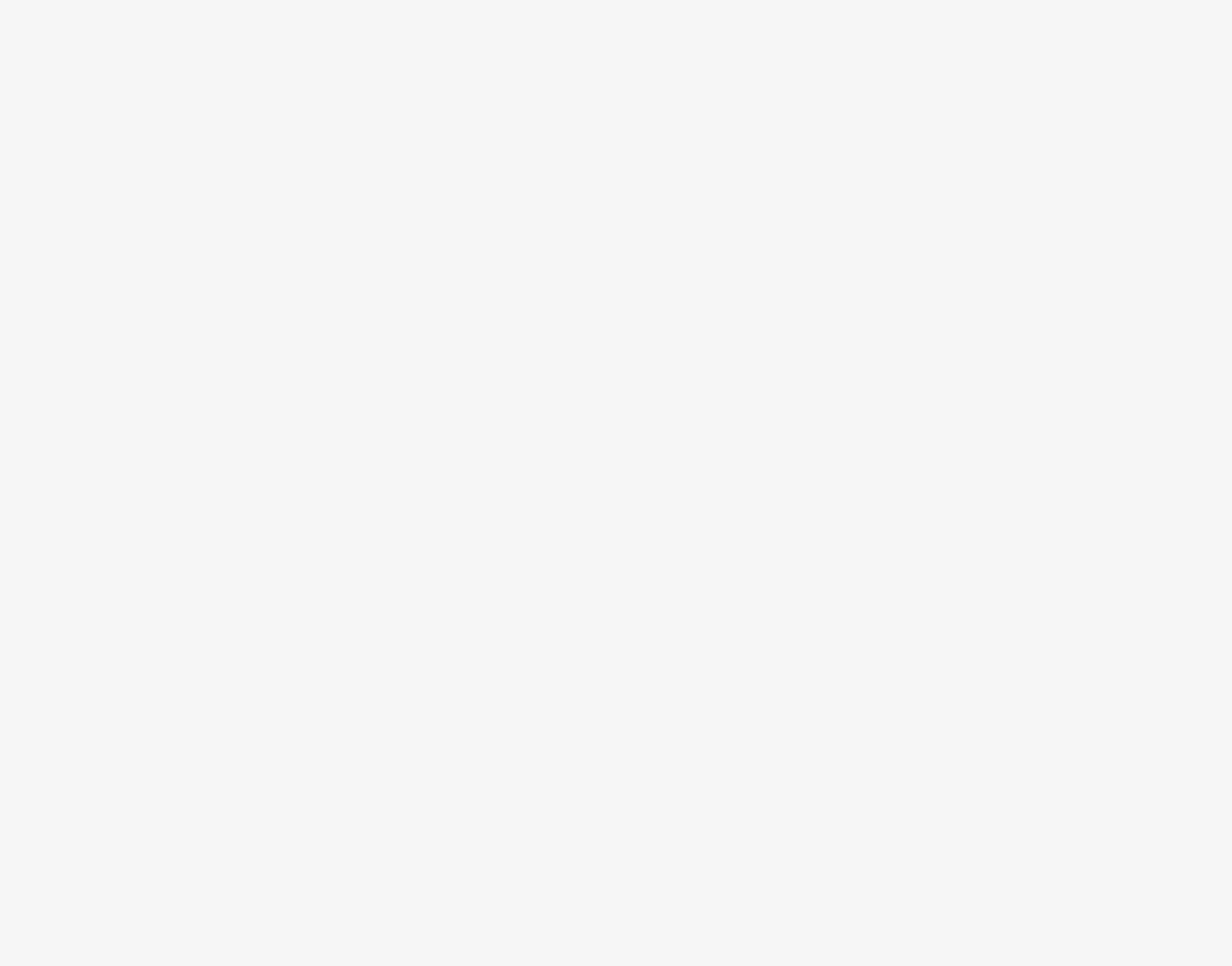Pinpoint the bounding box coordinates of the element that must be clicked to accomplish the following instruction: "Learn about the $5 million gift to Temple University". The coordinates should be in the format of four float numbers between 0 and 1, i.e., [left, top, right, bottom].

[0.356, 0.63, 0.482, 0.695]